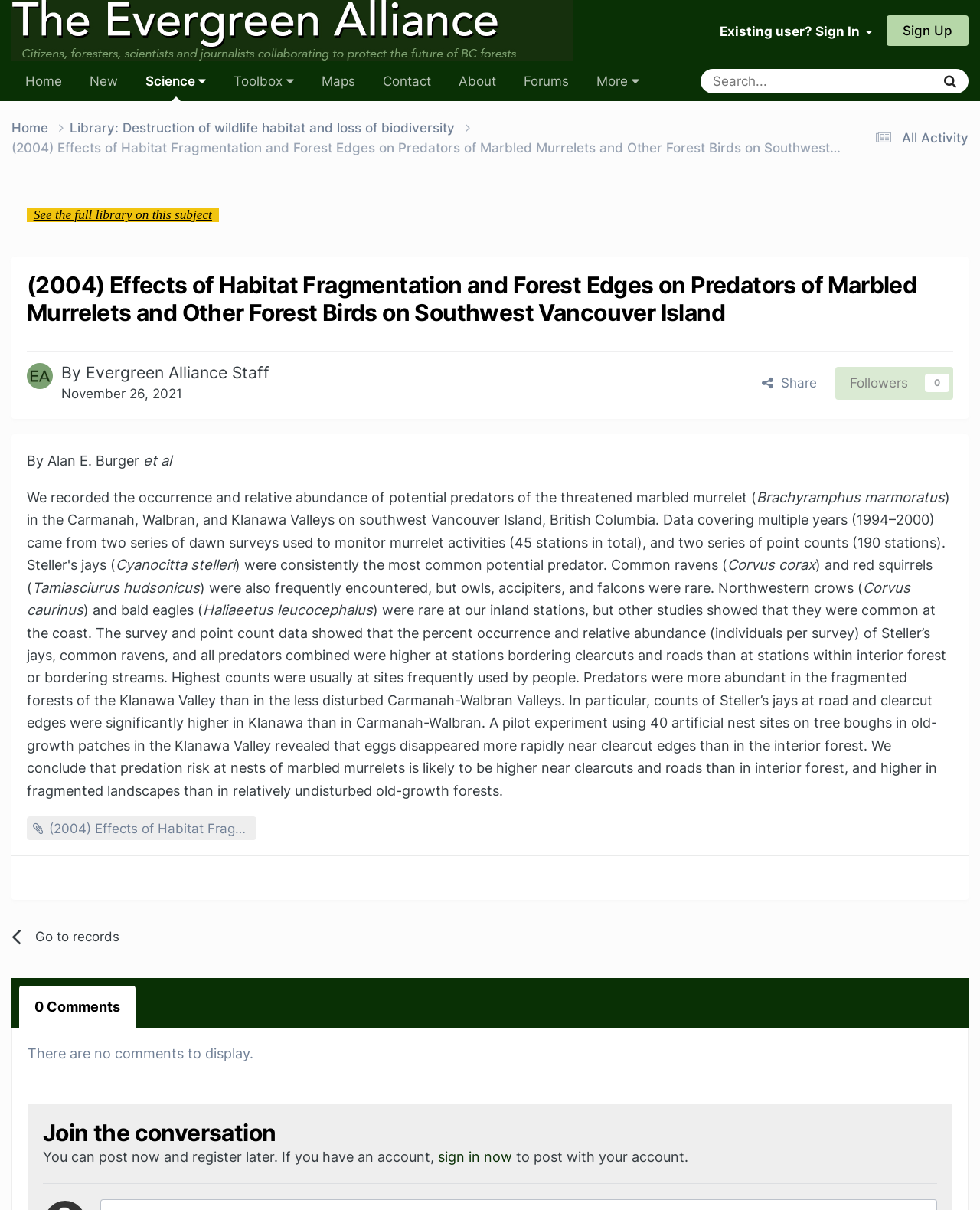Give a one-word or one-phrase response to the question: 
Who are the authors of this study?

Alan E. Burger et al